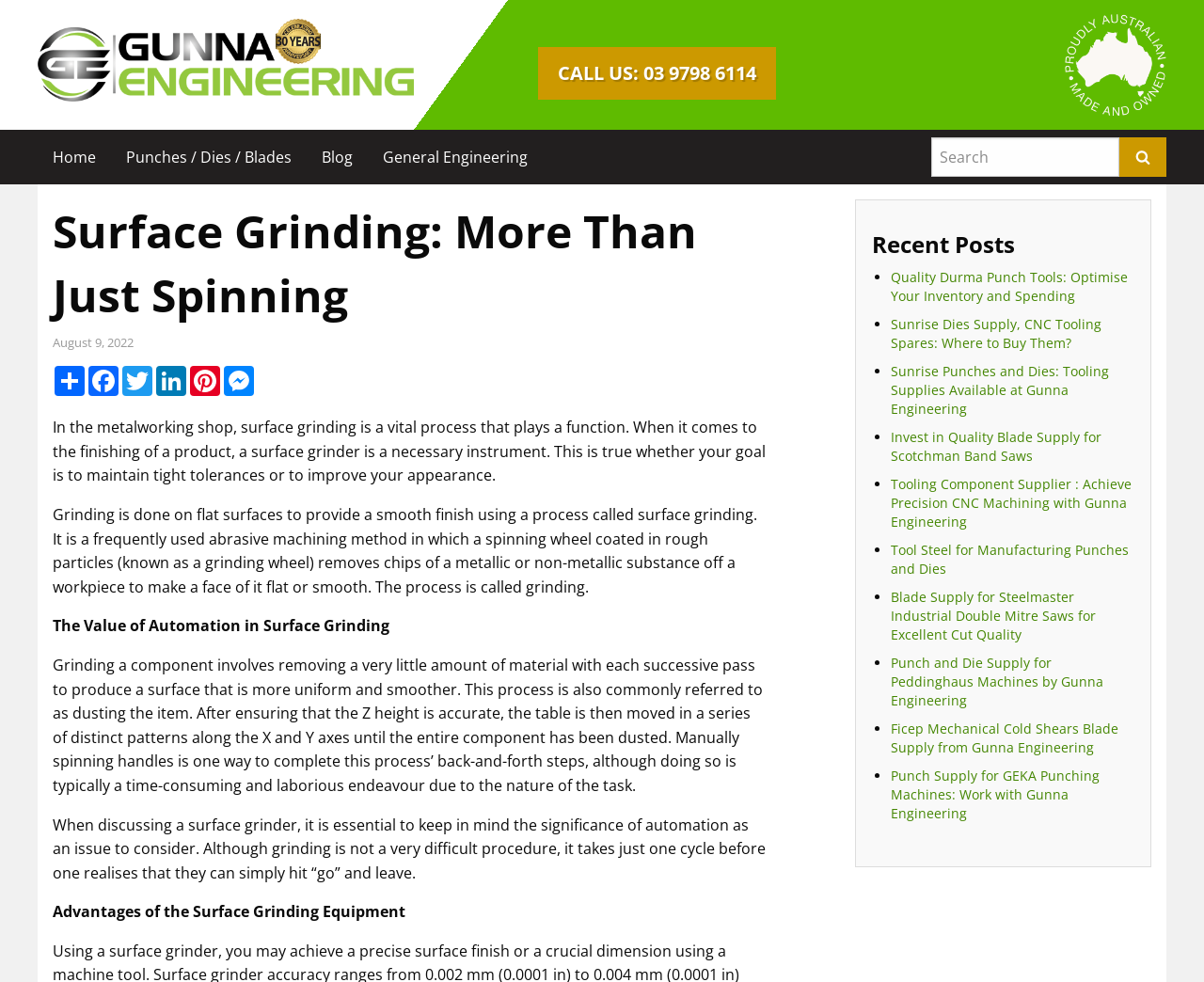What is the topic of the blog post?
Using the visual information, reply with a single word or short phrase.

Surface grinding